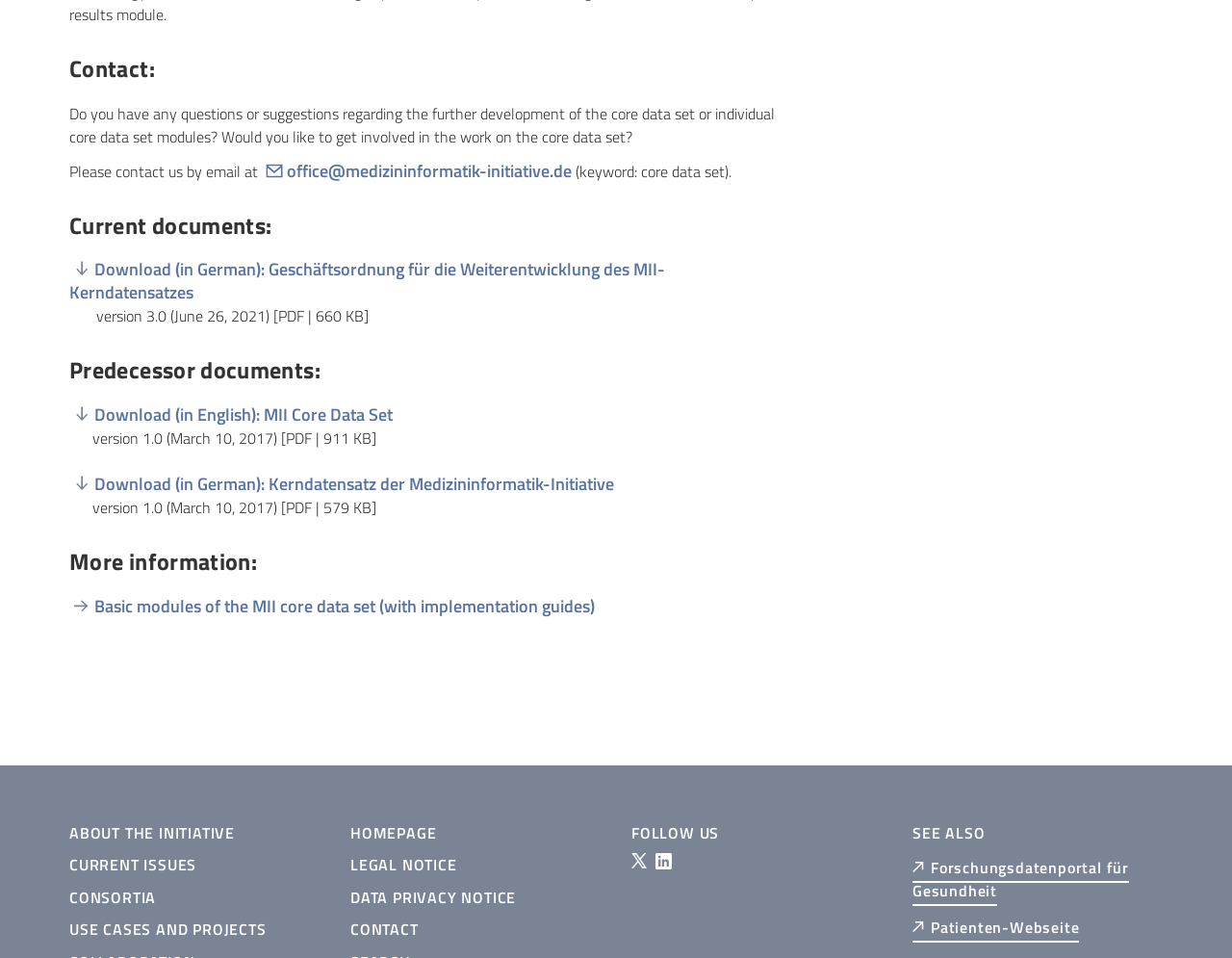Locate the bounding box coordinates of the area you need to click to fulfill this instruction: 'Get more information about the basic modules of the MII core data set'. The coordinates must be in the form of four float numbers ranging from 0 to 1: [left, top, right, bottom].

[0.056, 0.619, 0.483, 0.646]